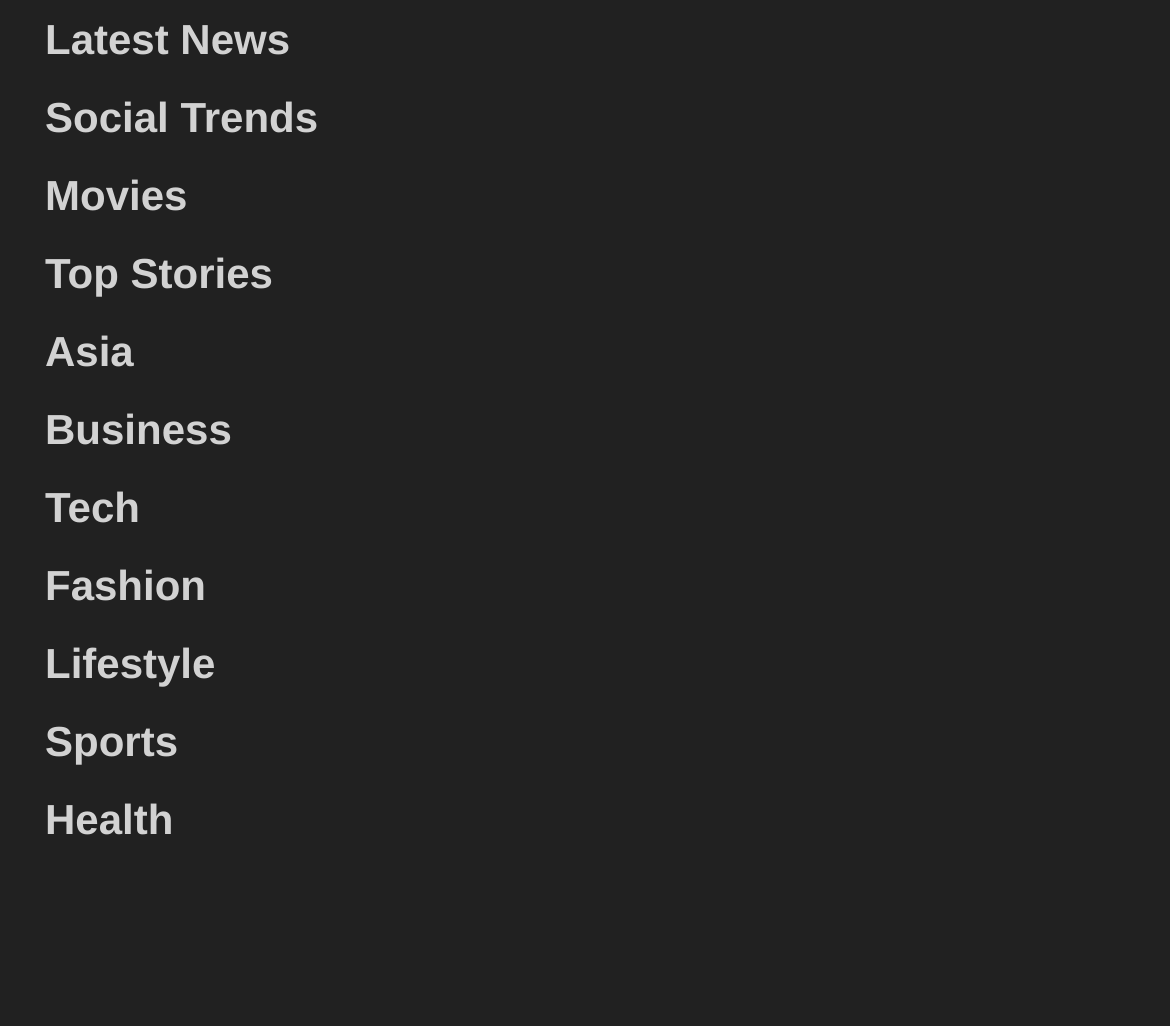Can you determine the bounding box coordinates of the area that needs to be clicked to fulfill the following instruction: "view latest news"?

[0.038, 0.015, 0.248, 0.062]